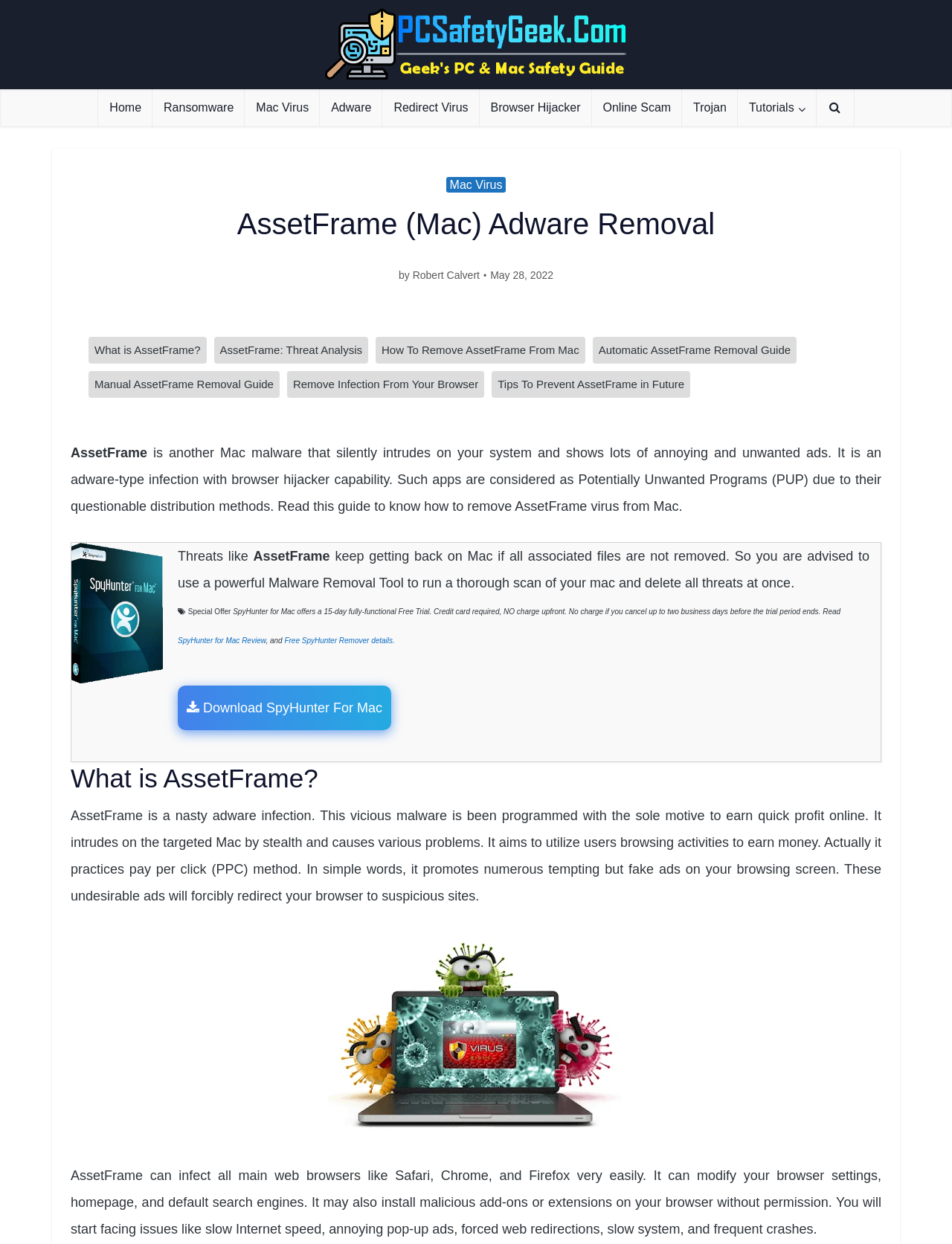What is the name of the website? Using the information from the screenshot, answer with a single word or phrase.

PCSafetyGeek.Com